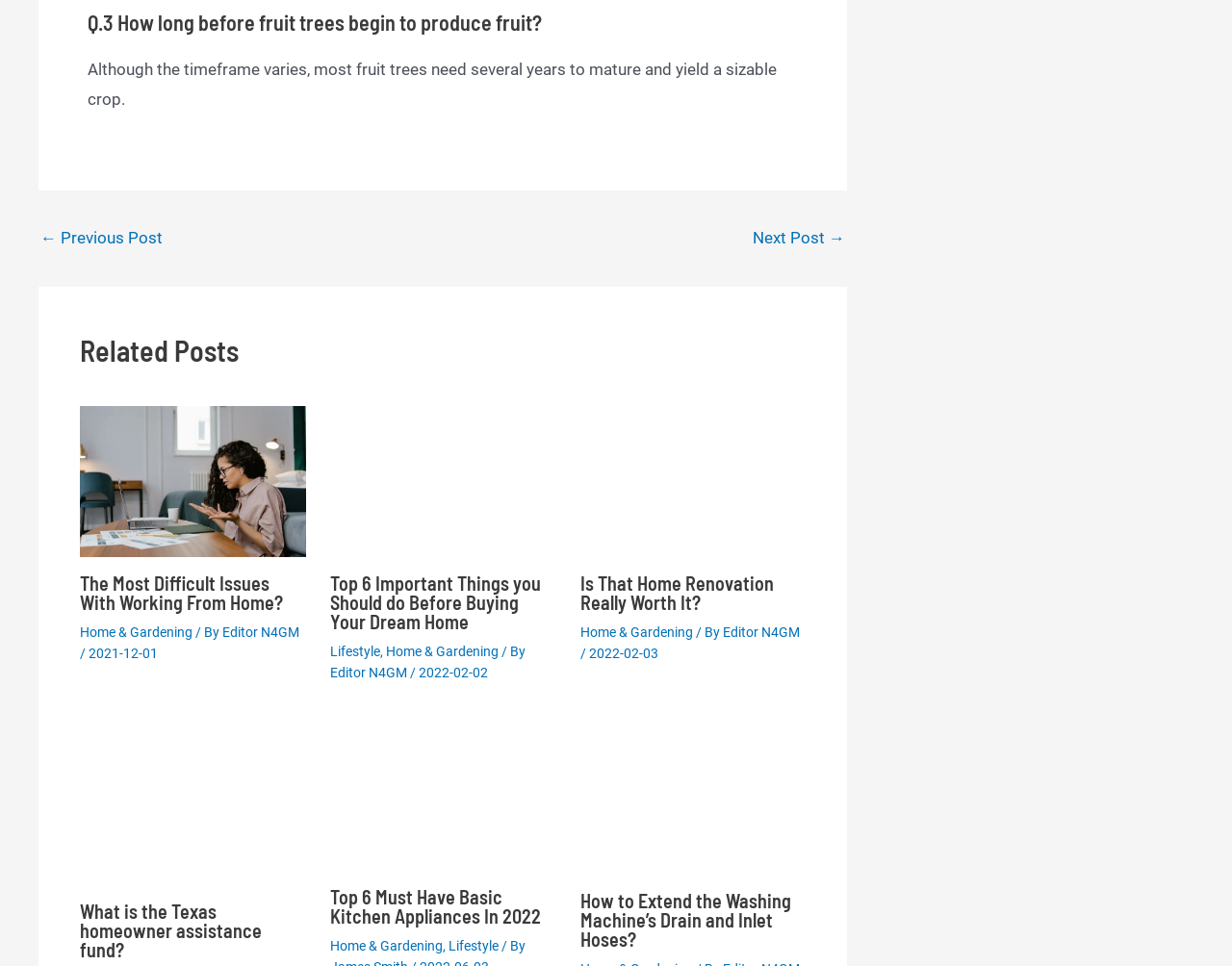Please find the bounding box coordinates of the element that you should click to achieve the following instruction: "Read more about The Most Difficult Issues With Working From Home?". The coordinates should be presented as four float numbers between 0 and 1: [left, top, right, bottom].

[0.064, 0.487, 0.248, 0.507]